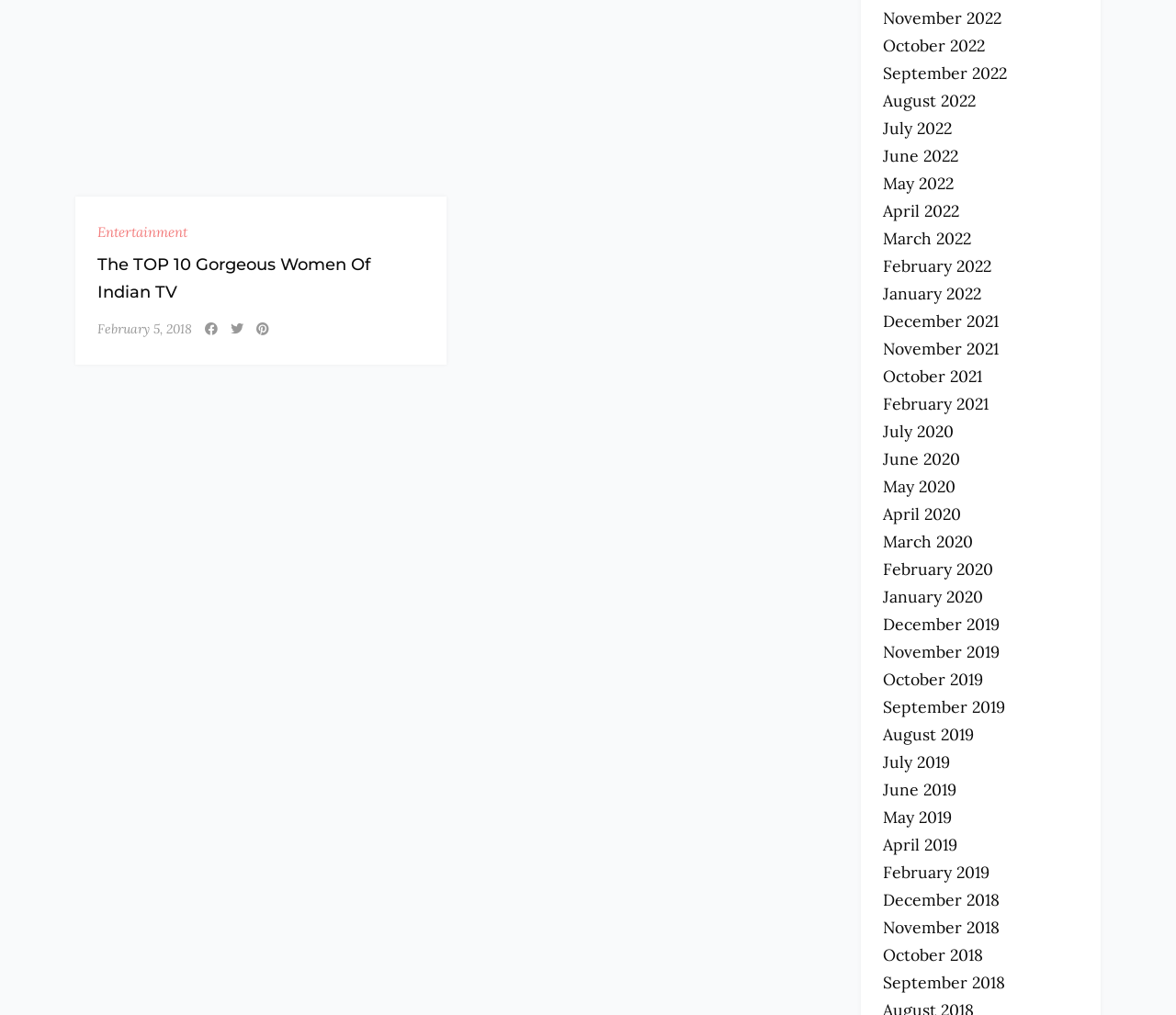Pinpoint the bounding box coordinates of the area that should be clicked to complete the following instruction: "View the full screen of the image". The coordinates must be given as four float numbers between 0 and 1, i.e., [left, top, right, bottom].

None